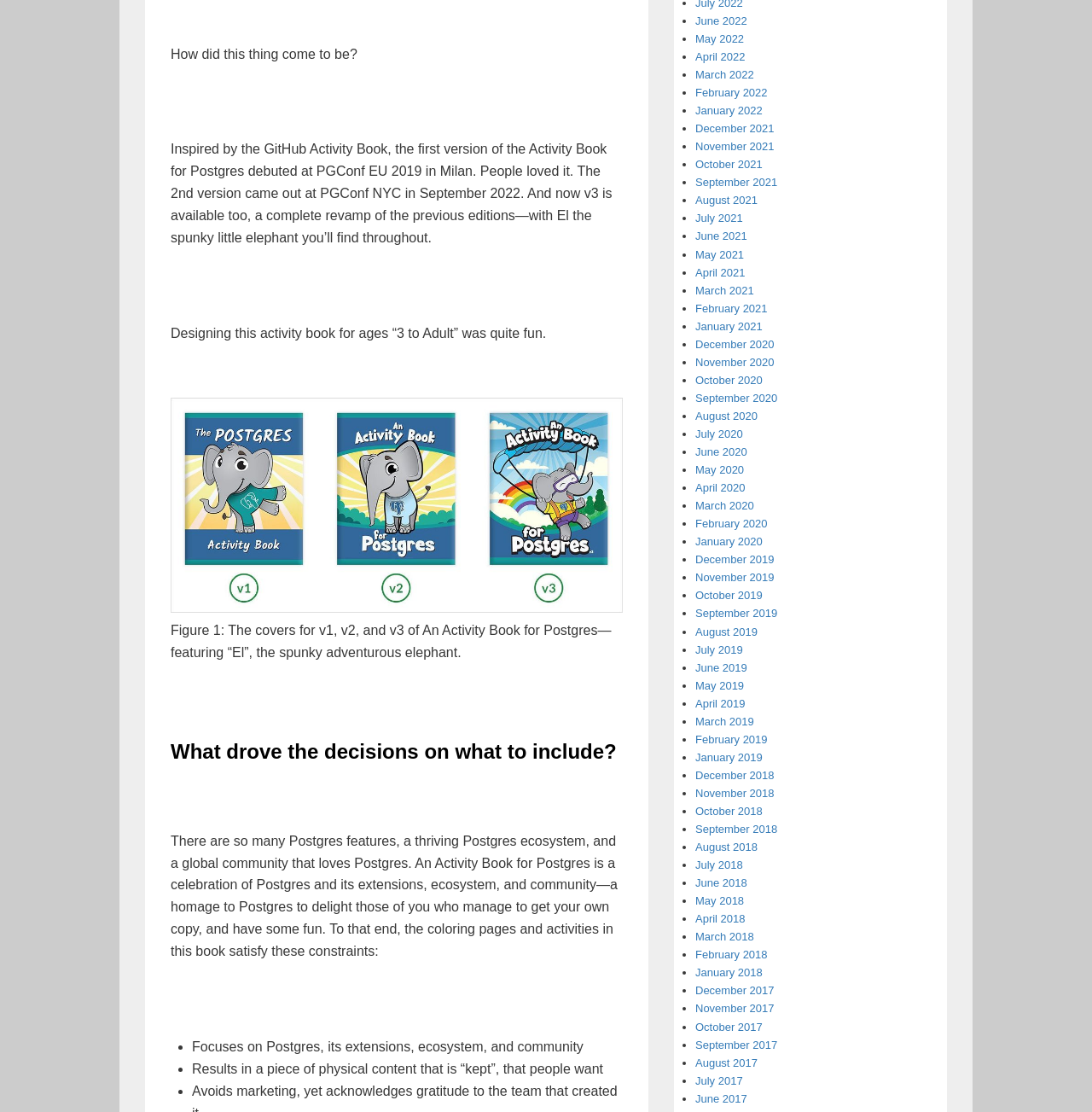Locate the bounding box coordinates of the area that needs to be clicked to fulfill the following instruction: "Read about what drove the decisions on what to include". The coordinates should be in the format of four float numbers between 0 and 1, namely [left, top, right, bottom].

[0.156, 0.663, 0.57, 0.689]